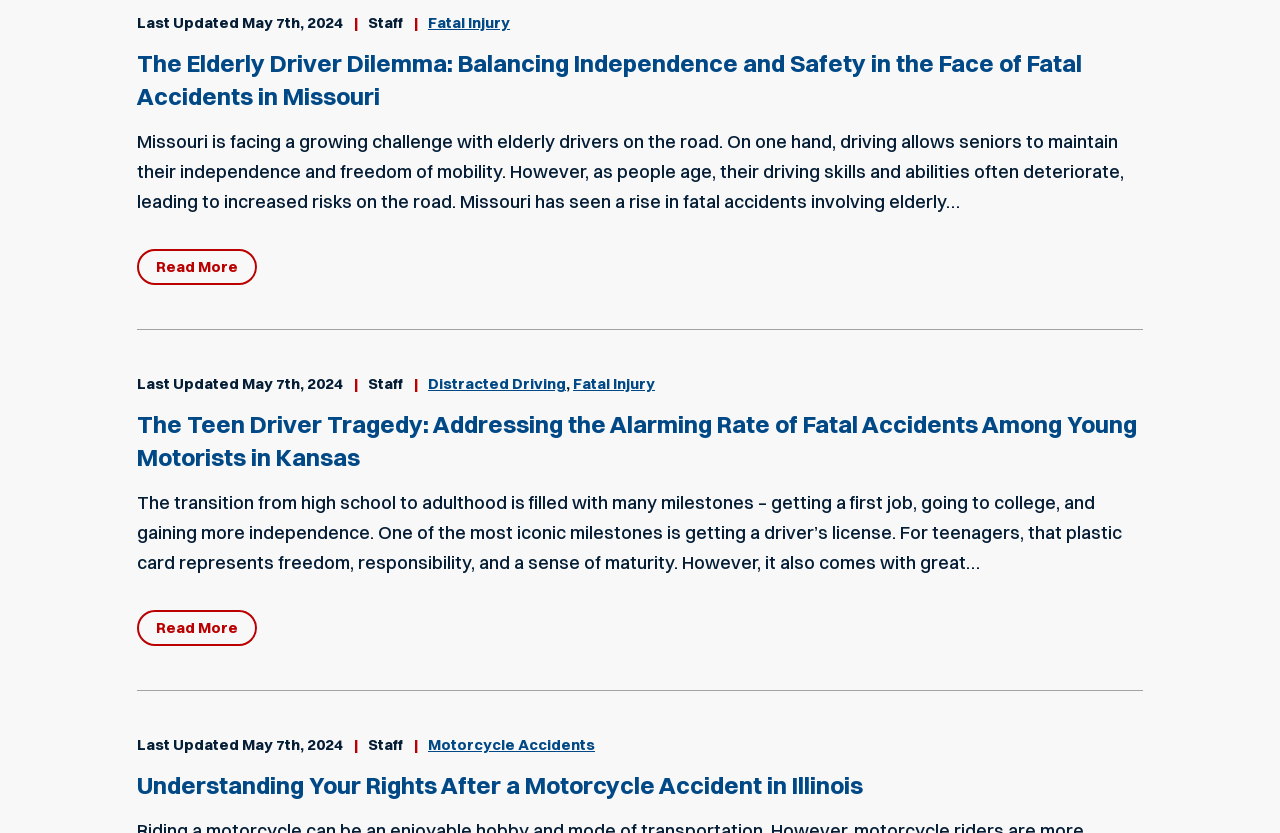Determine the coordinates of the bounding box for the clickable area needed to execute this instruction: "Read more about 'The Teen Driver Tragedy'".

[0.107, 0.733, 0.2, 0.776]